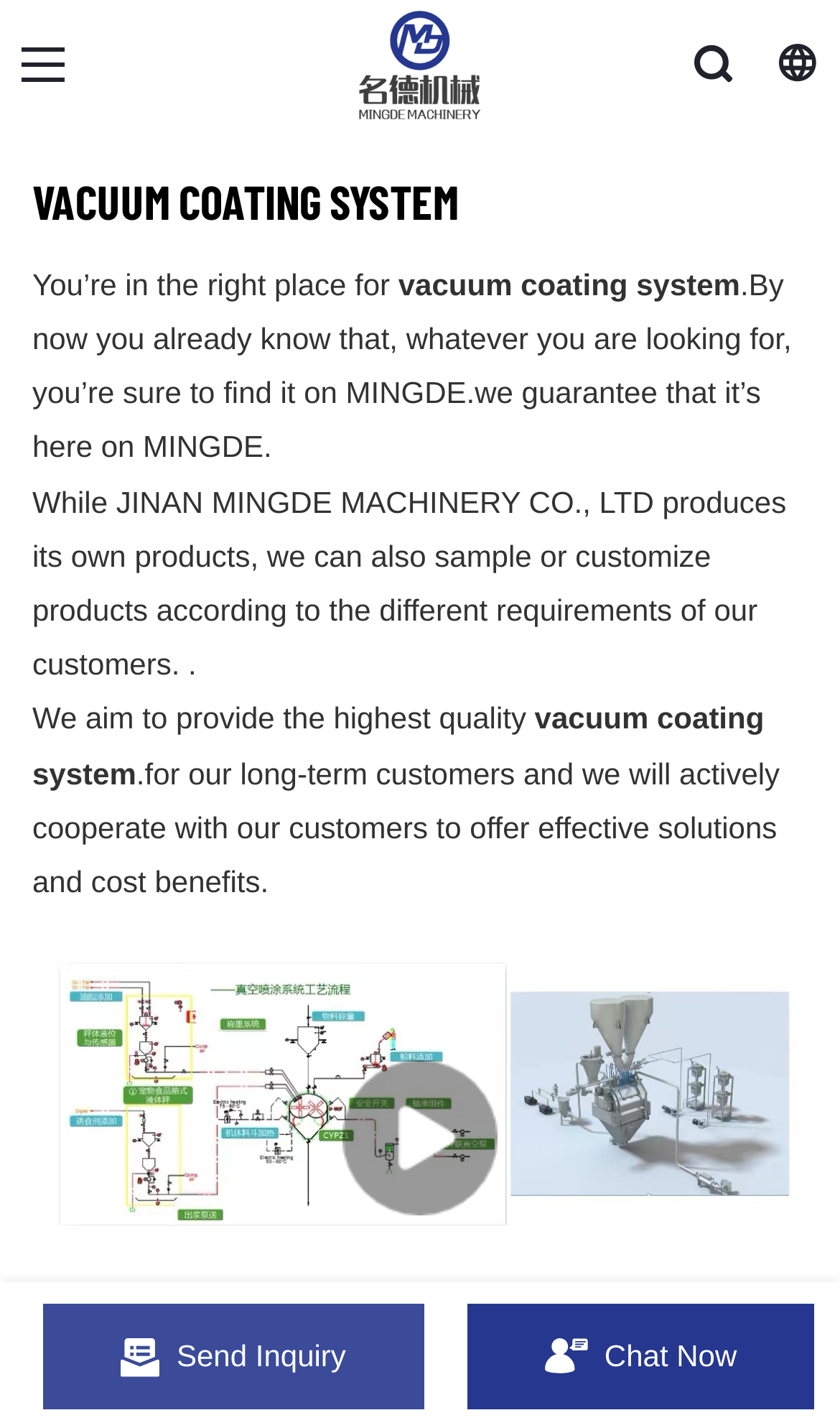What is the goal of the company?
Based on the image, provide your answer in one word or phrase.

Provide high-quality products